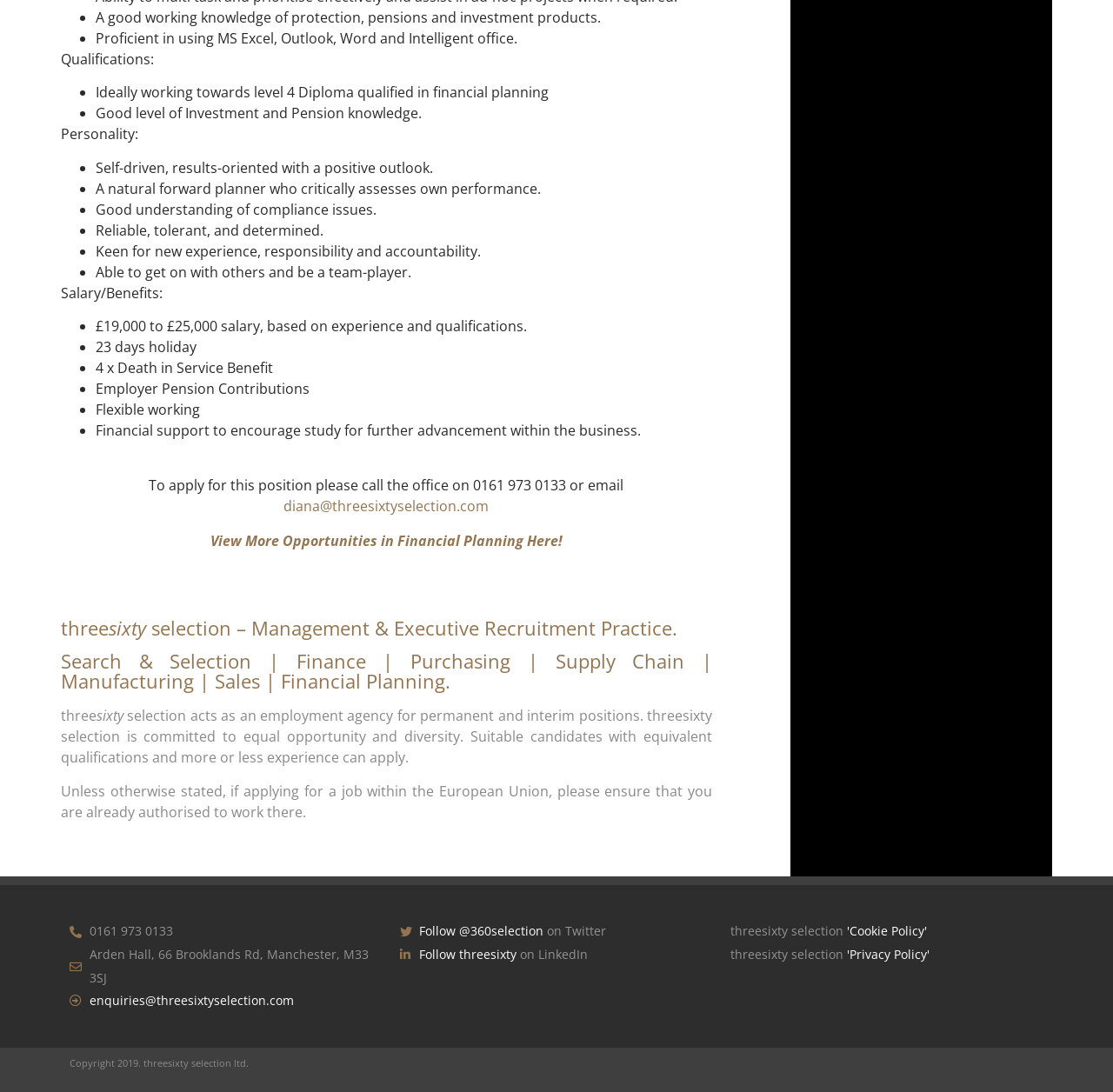Look at the image and answer the question in detail:
What is the company's phone number for job applications?

Based on the webpage, the company's phone number for job applications is mentioned in the 'To apply for this position' section, which states 'please call the office on 0161 973 0133 or email diana@threesixtyselection.com'.